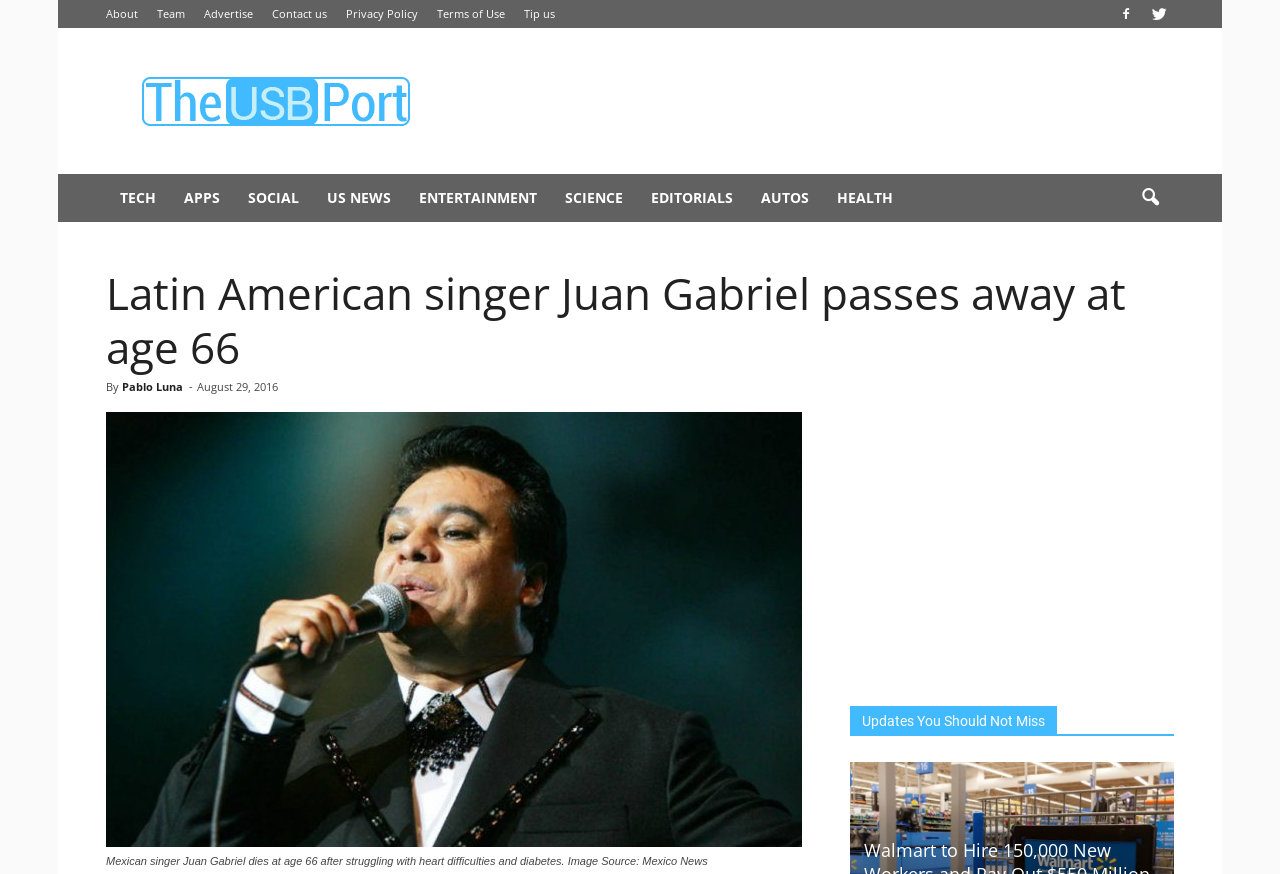Please identify the bounding box coordinates of the region to click in order to complete the task: "Contact Arrow Fence Co with any Fencing Questions". The coordinates must be four float numbers between 0 and 1, specified as [left, top, right, bottom].

None